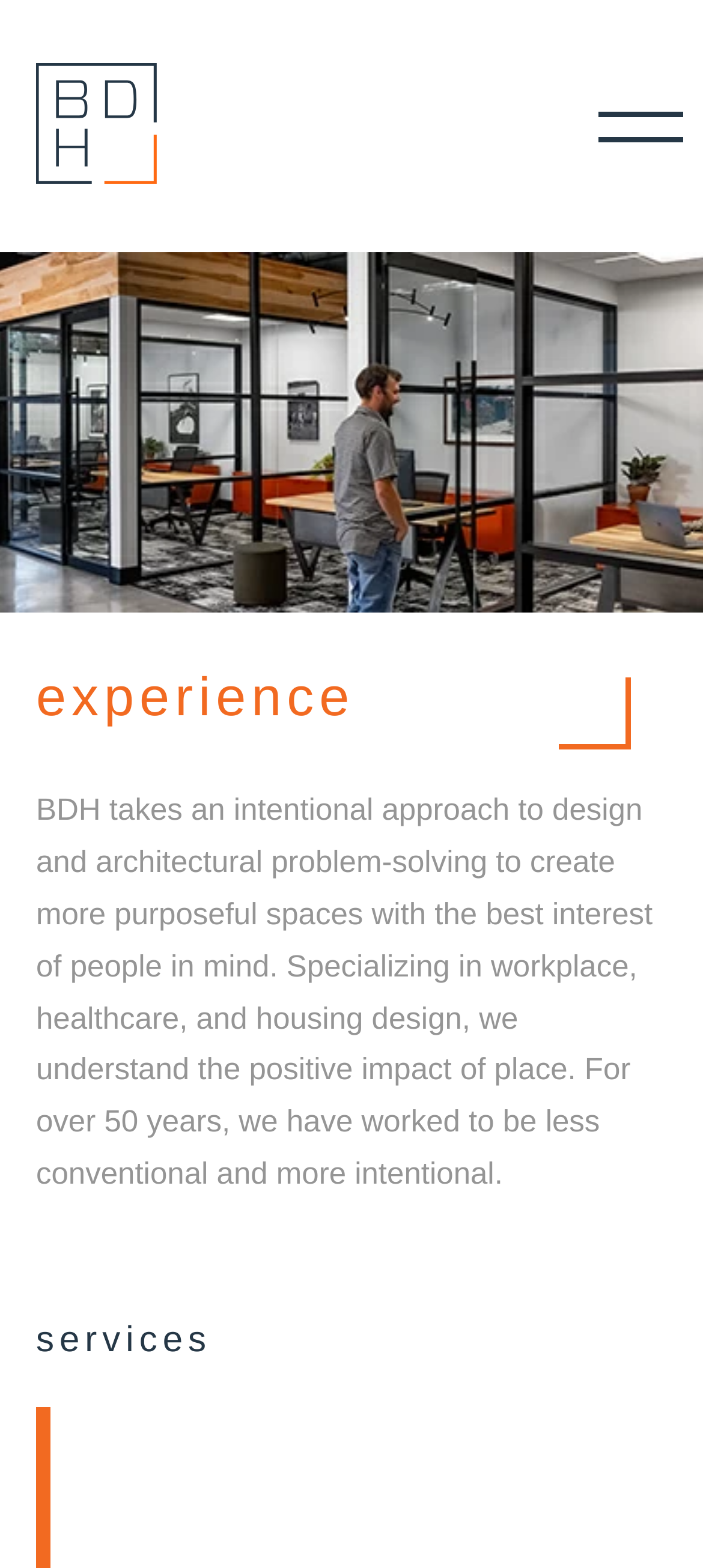Given the following UI element description: "Antennas", find the bounding box coordinates in the webpage screenshot.

None